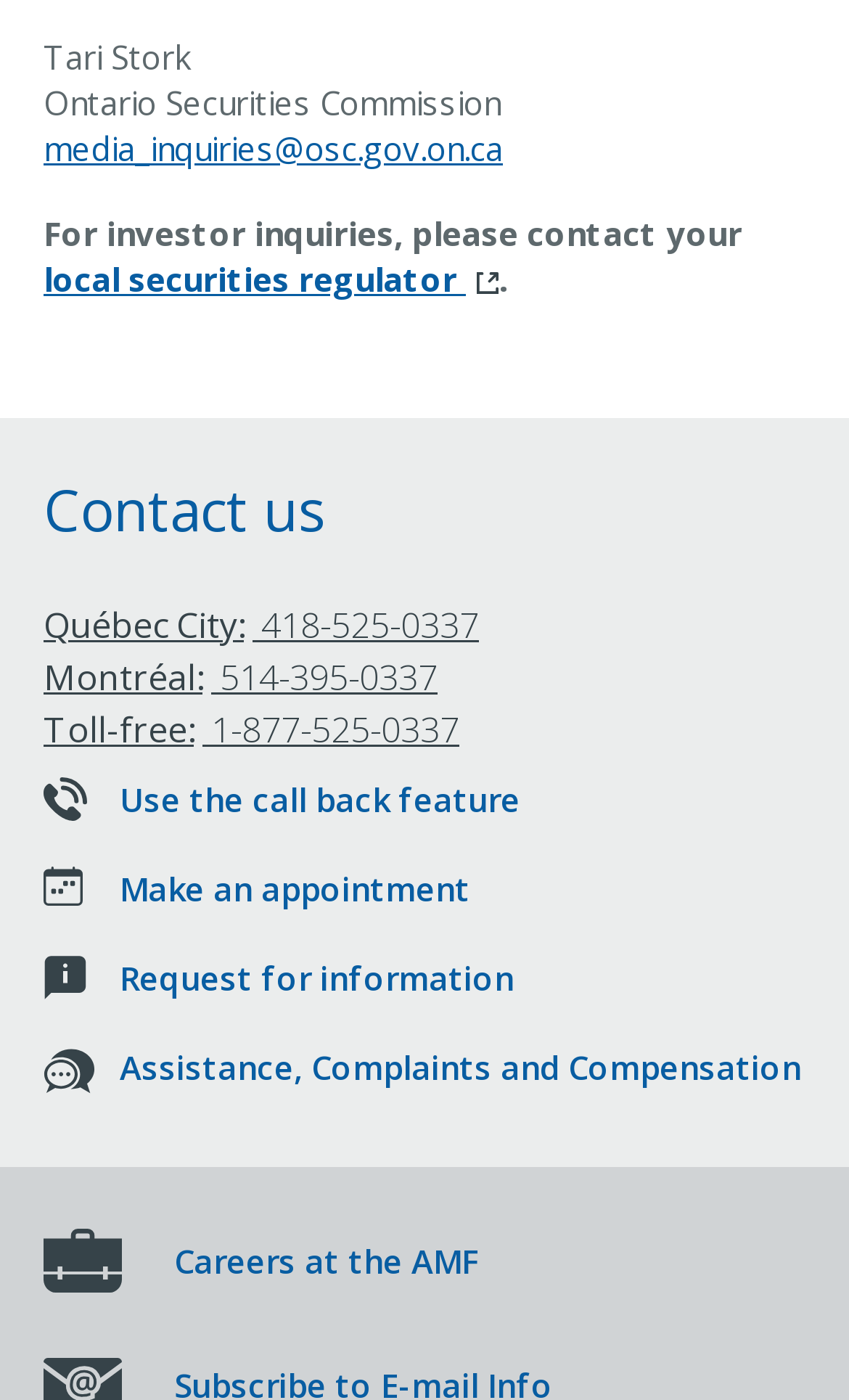Refer to the image and provide an in-depth answer to the question: 
How many phone numbers are listed?

The webpage lists three phone numbers: Québec City, Montréal, and Toll-free, which are displayed as link elements under the 'Contact us' heading.